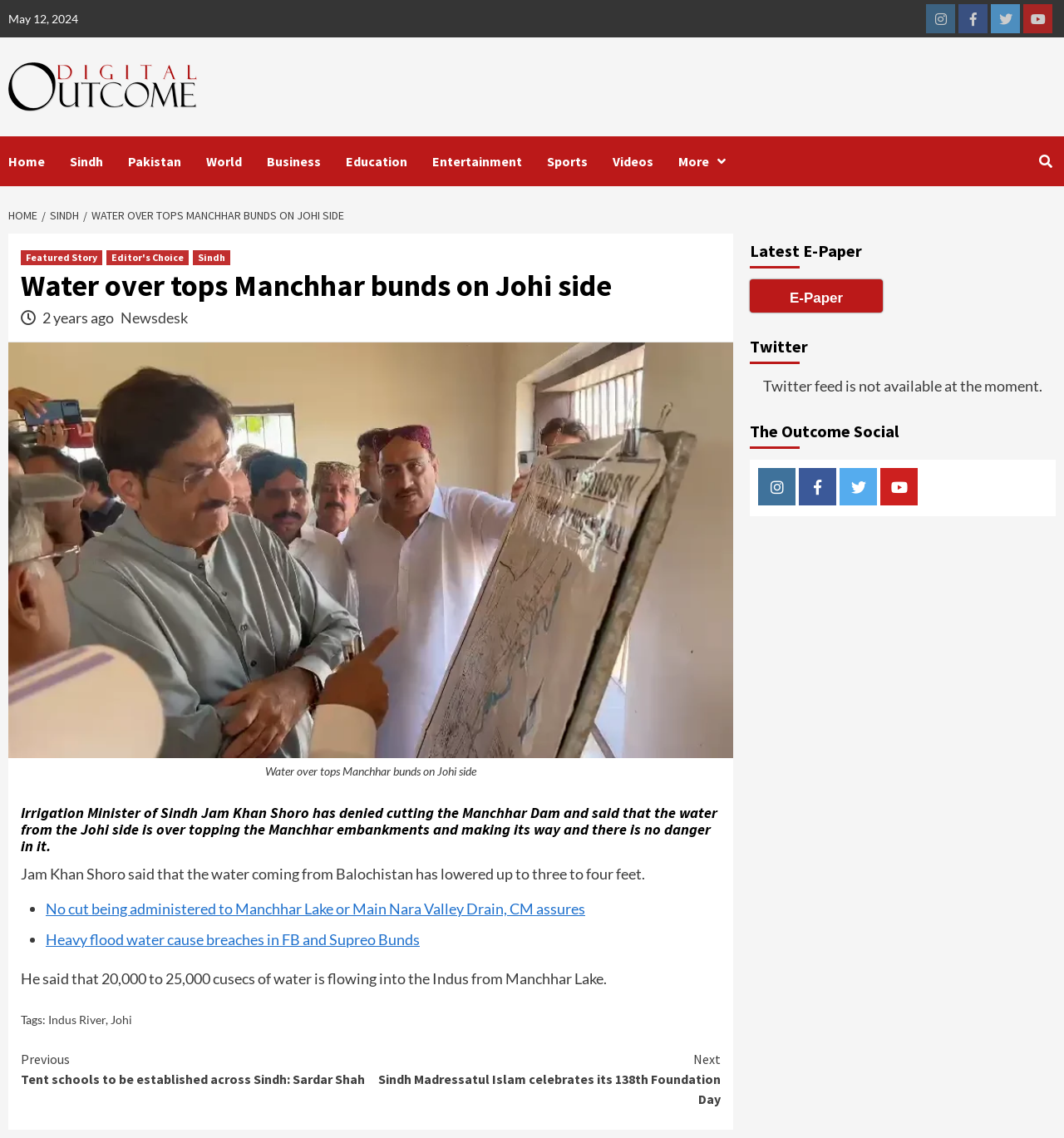Locate the bounding box coordinates of the clickable part needed for the task: "Follow on Instagram".

[0.87, 0.004, 0.898, 0.029]